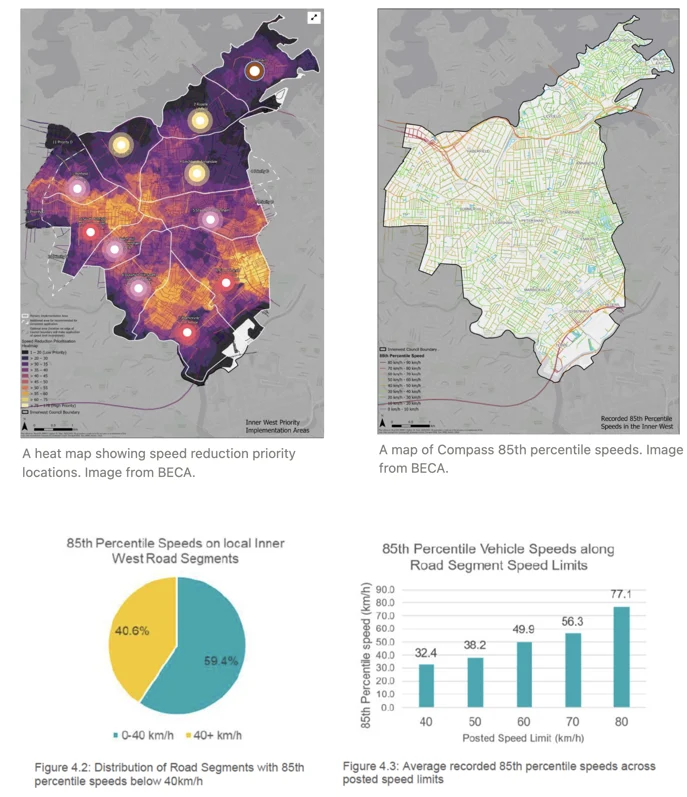Explain the image thoroughly, mentioning every notable detail.

The image showcases important data related to road safety in the Inner West. It features a heat map depicting areas targeted for speed reduction, highlighting priority implementation zones identified by BECA. The map is color-coded to indicate varying levels of speed reduction urgency, with distinct hotspots that require immediate intervention to enhance safety for pedestrians and cyclists. Accompanying this is a detailed analysis of the 85th percentile speeds recorded on local road segments, underlining the effectiveness of proposed speed limit changes. This visualization is part of a comprehensive study conducted by the Inner West Council, aimed at optimizing road safety through informed, data-driven strategies.